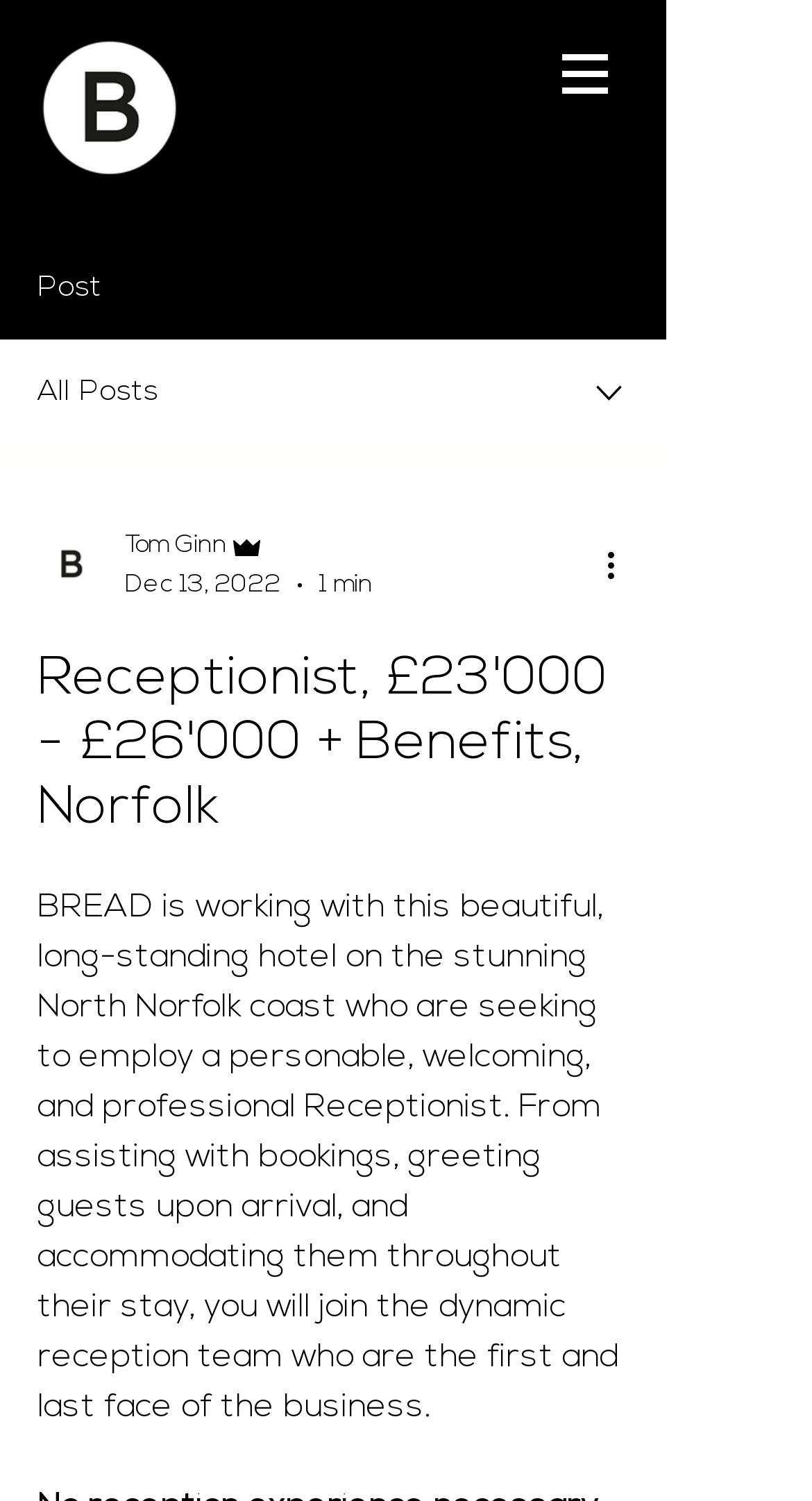Provide an in-depth caption for the elements present on the webpage.

This webpage appears to be a job posting for a Receptionist position at a hotel in North Norfolk. At the top left of the page, there is a small white "B" logo. Next to it, there is a navigation menu labeled "Site" with a dropdown button. 

Below the navigation menu, there are two static text elements, "Post" and "All Posts", positioned side by side. To the right of these text elements, there is an image. 

Further down the page, there is a combobox with a dropdown menu. Above the combobox, there is an image of the writer, Tom Ginn, who is an Admin. The writer's picture is accompanied by the date "Dec 13, 2022" and a time stamp "1 min". 

To the right of the combobox, there is a "More actions" button with a dropdown menu. Below the combobox, there is a heading that matches the title of the job posting, "Receptionist, £23'000 - £26'000 + Benefits, Norfolk". 

The main content of the job posting is a block of text that describes the responsibilities of the Receptionist role, including assisting with bookings, greeting guests, and accommodating them throughout their stay. This text block takes up most of the page's content area.